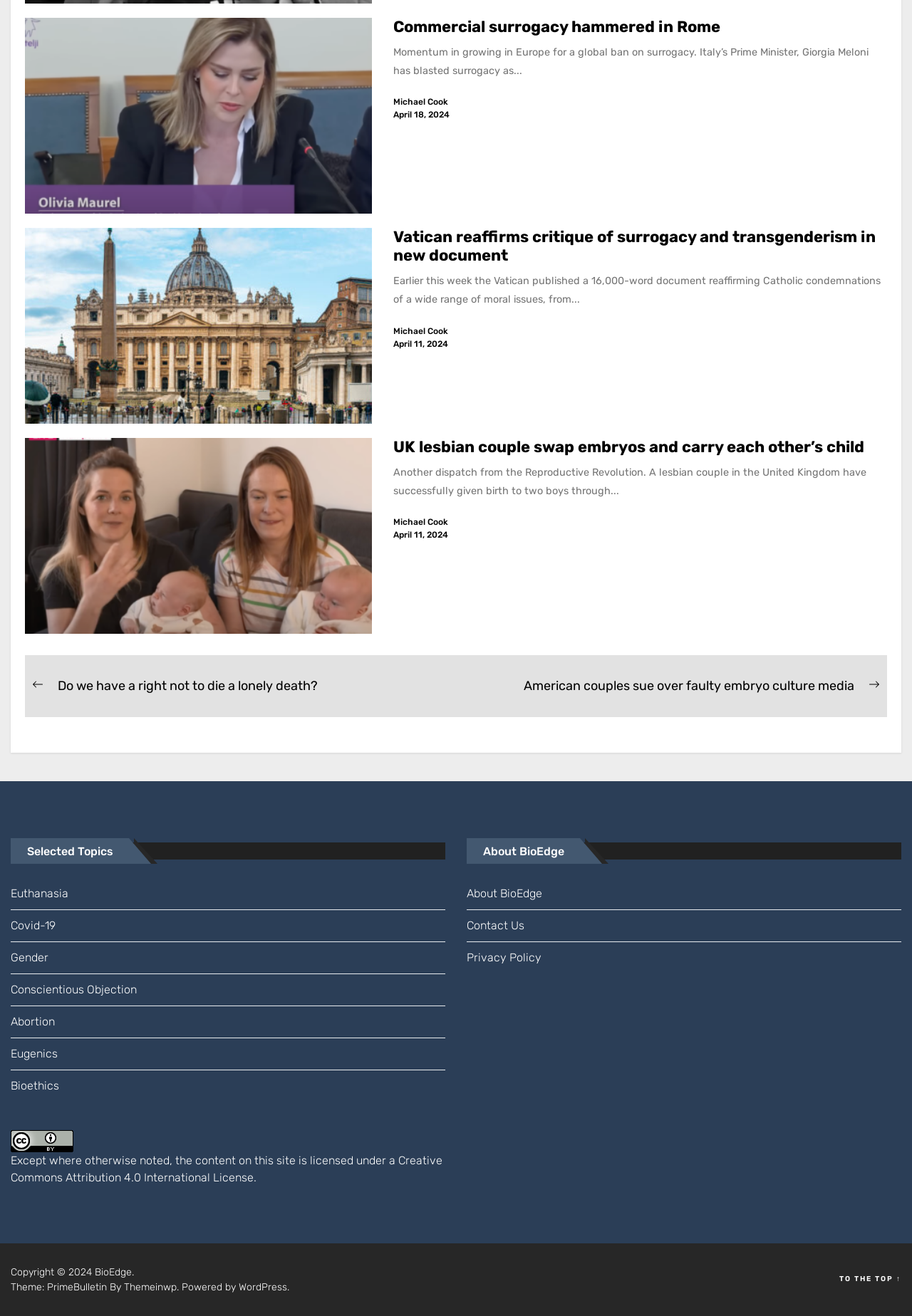Identify the bounding box coordinates of the clickable region to carry out the given instruction: "Go to the top of the page".

[0.845, 0.968, 0.988, 0.976]